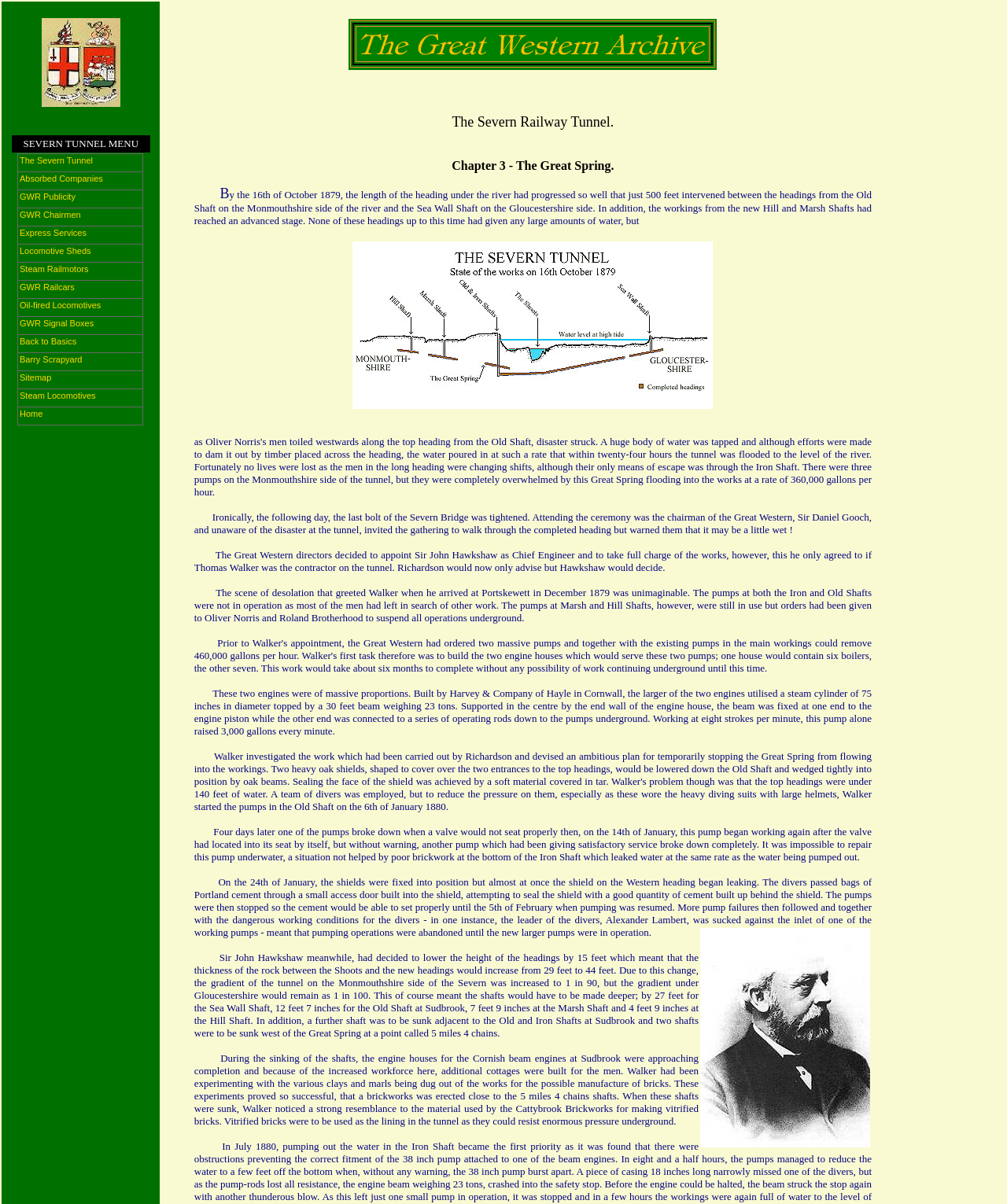From the webpage screenshot, predict the bounding box coordinates (top-left x, top-left y, bottom-right x, bottom-right y) for the UI element described here: GWR Signal Boxes

[0.017, 0.263, 0.142, 0.278]